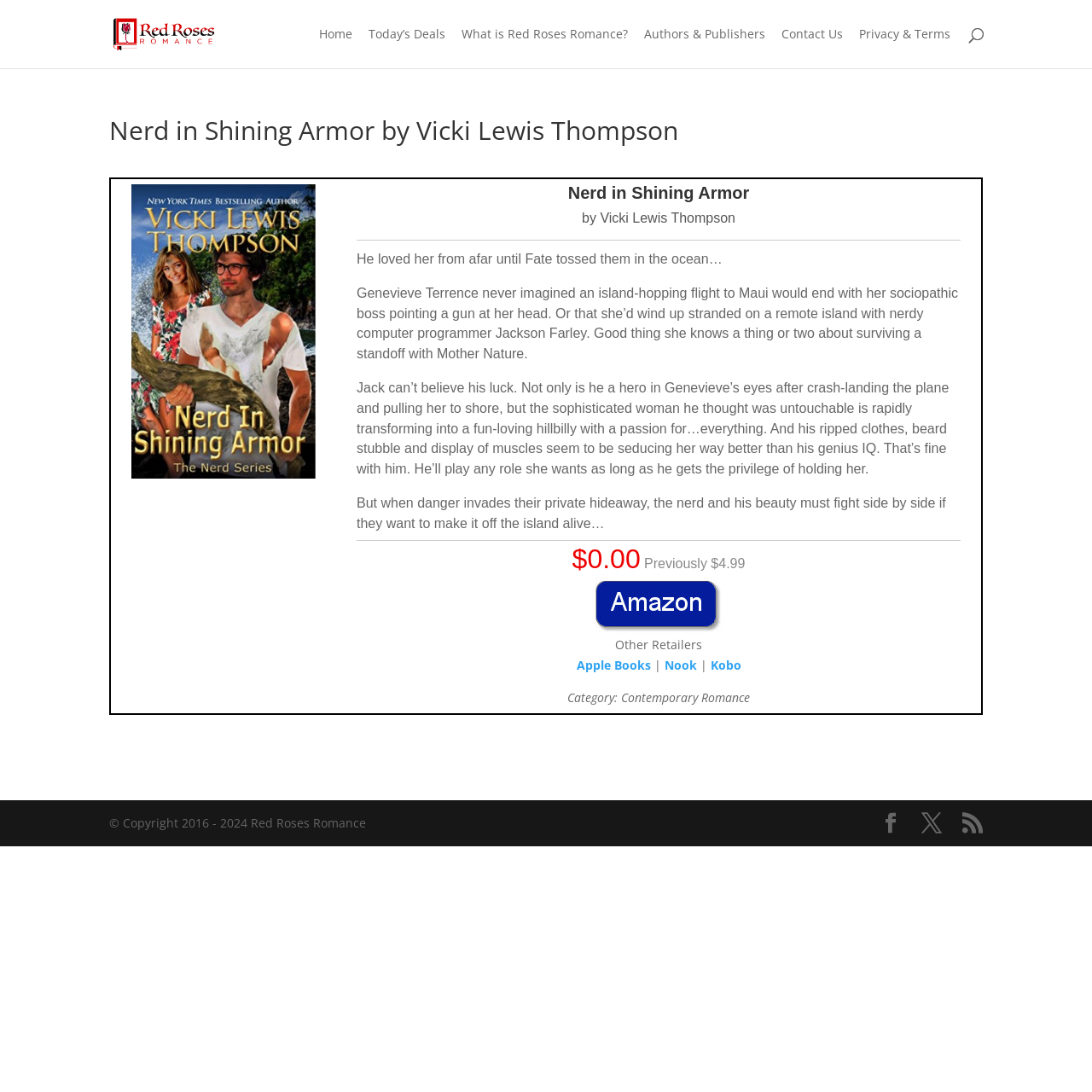Identify and generate the primary title of the webpage.

Nerd in Shining Armor by Vicki Lewis Thompson